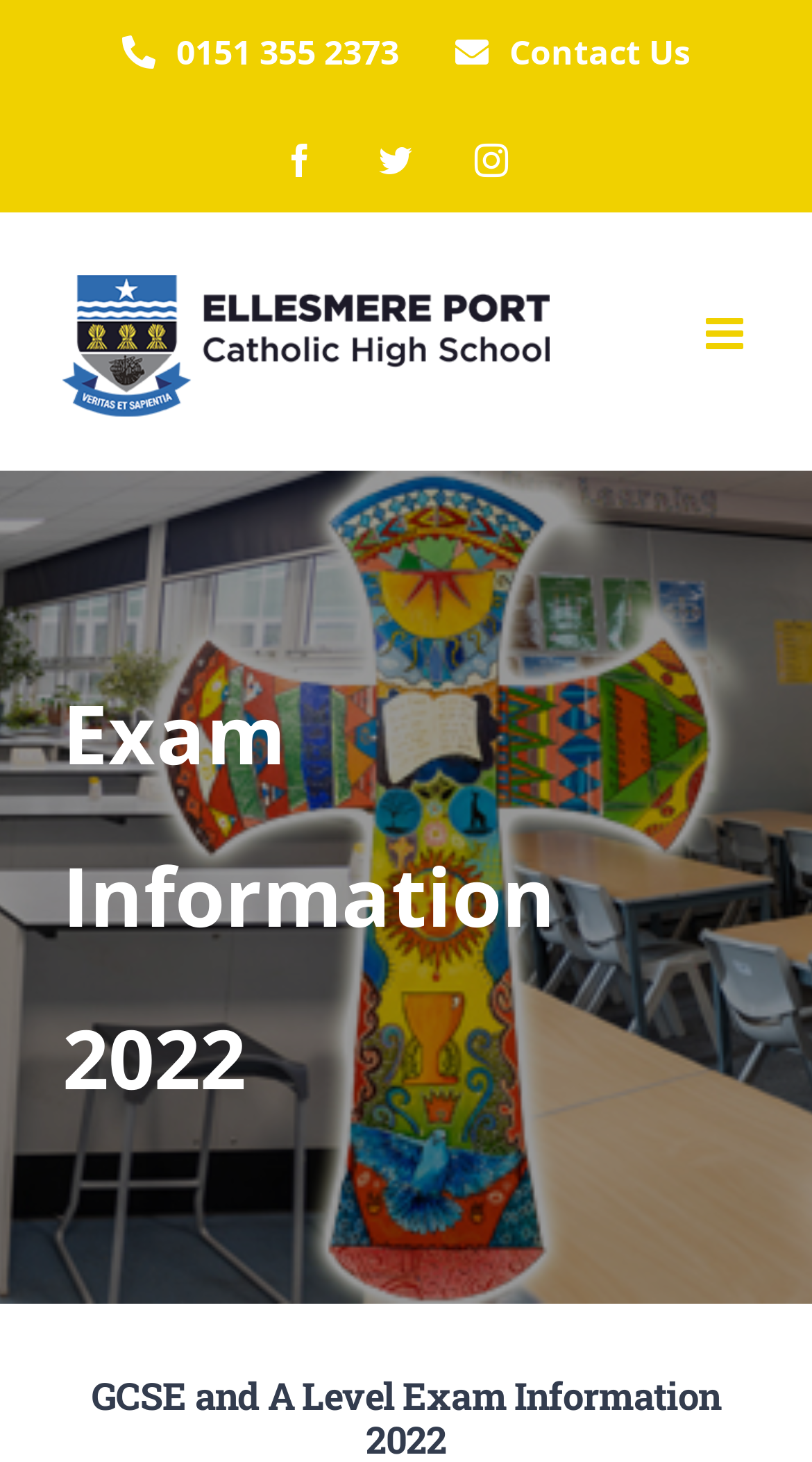What is the function of the 'Go to Top' button?
Please craft a detailed and exhaustive response to the question.

I analyzed the link element with the icon '' and found that it is a 'Go to Top' button, which is likely to be used to scroll back to the top of the webpage.